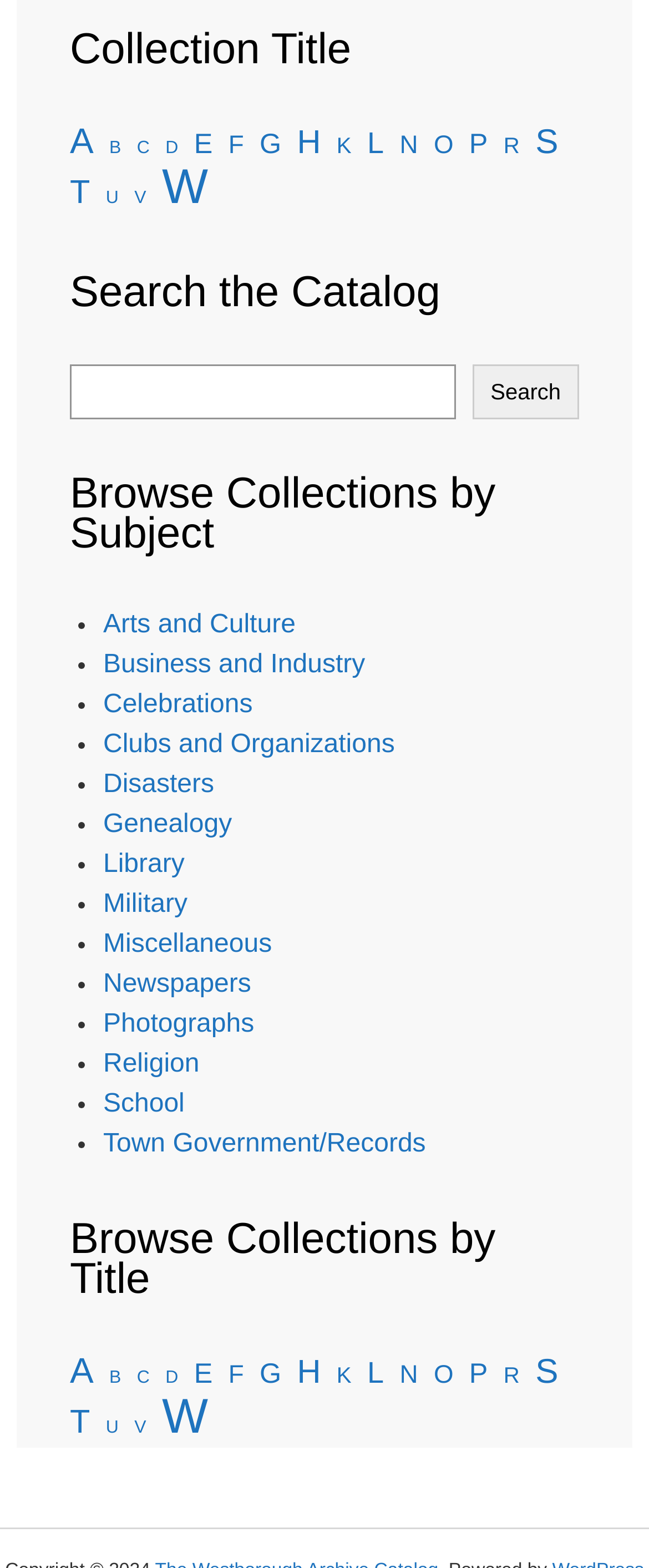Using the given description, provide the bounding box coordinates formatted as (top-left x, top-left y, bottom-right x, bottom-right y), with all values being floating point numbers between 0 and 1. Description: Business and Industry

[0.159, 0.415, 0.563, 0.433]